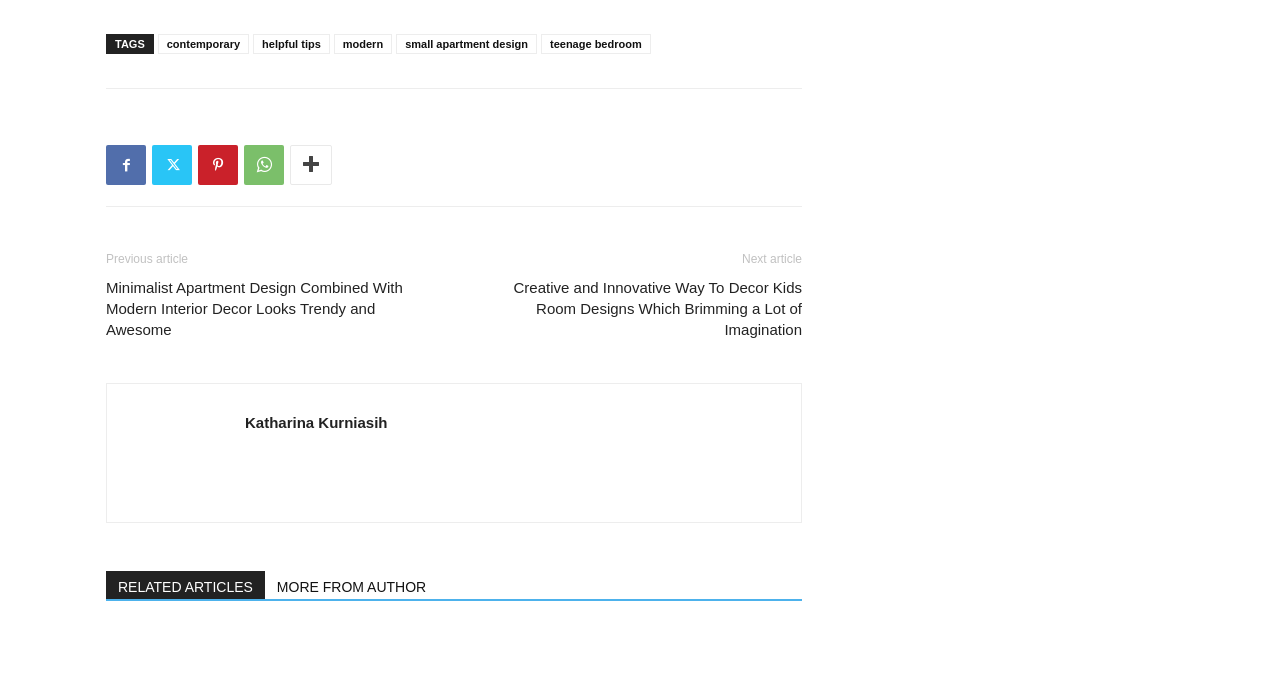Please answer the following question using a single word or phrase: What is the category of the article 'Minimalist Apartment Design Combined With Modern Interior Decor Looks Trendy and Awesome'?

contemporary